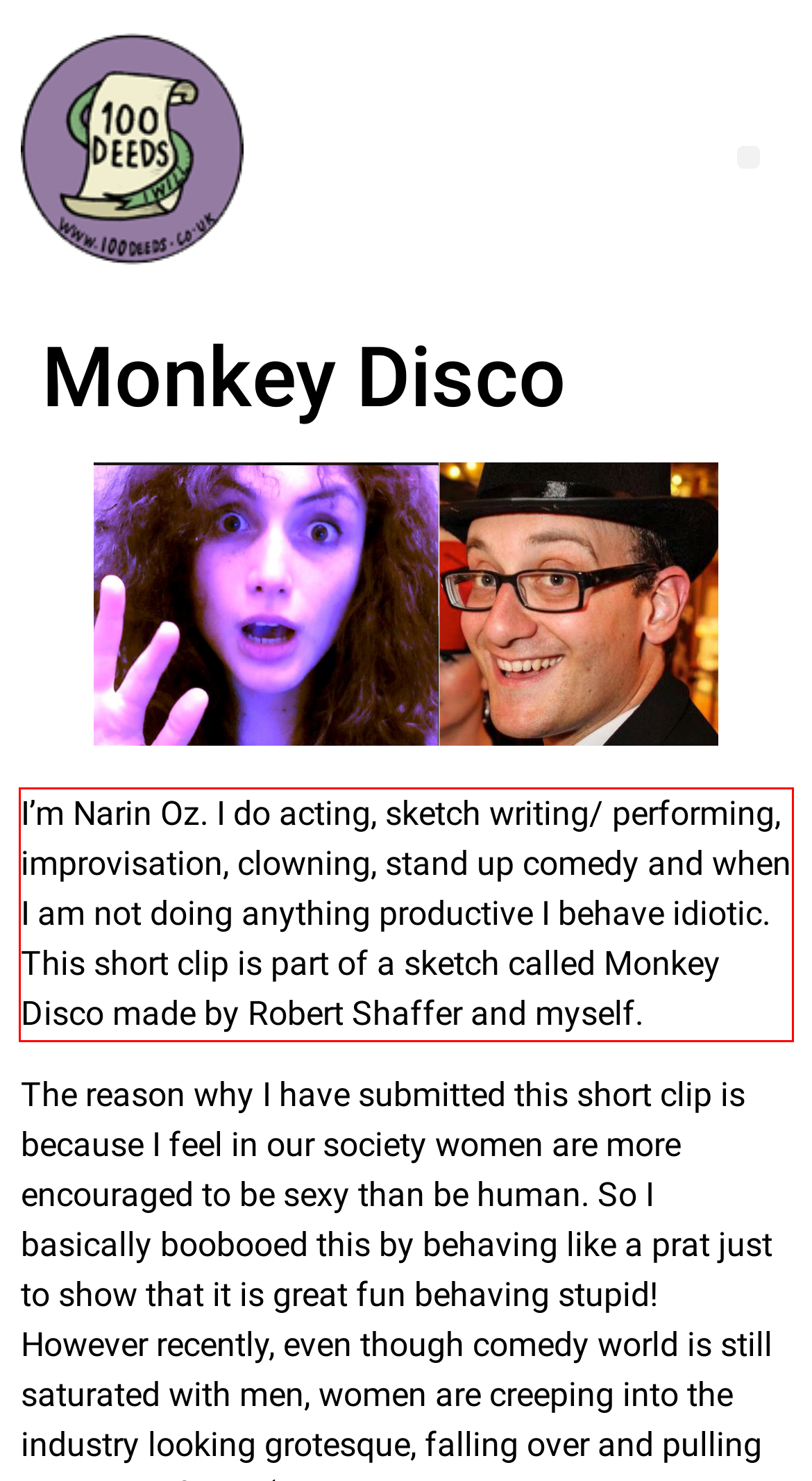Look at the screenshot of the webpage, locate the red rectangle bounding box, and generate the text content that it contains.

I’m Narin Oz. I do acting, sketch writing/ performing, improvisation, clowning, stand up comedy and when I am not doing anything productive I behave idiotic. This short clip is part of a sketch called Monkey Disco made by Robert Shaffer and myself.